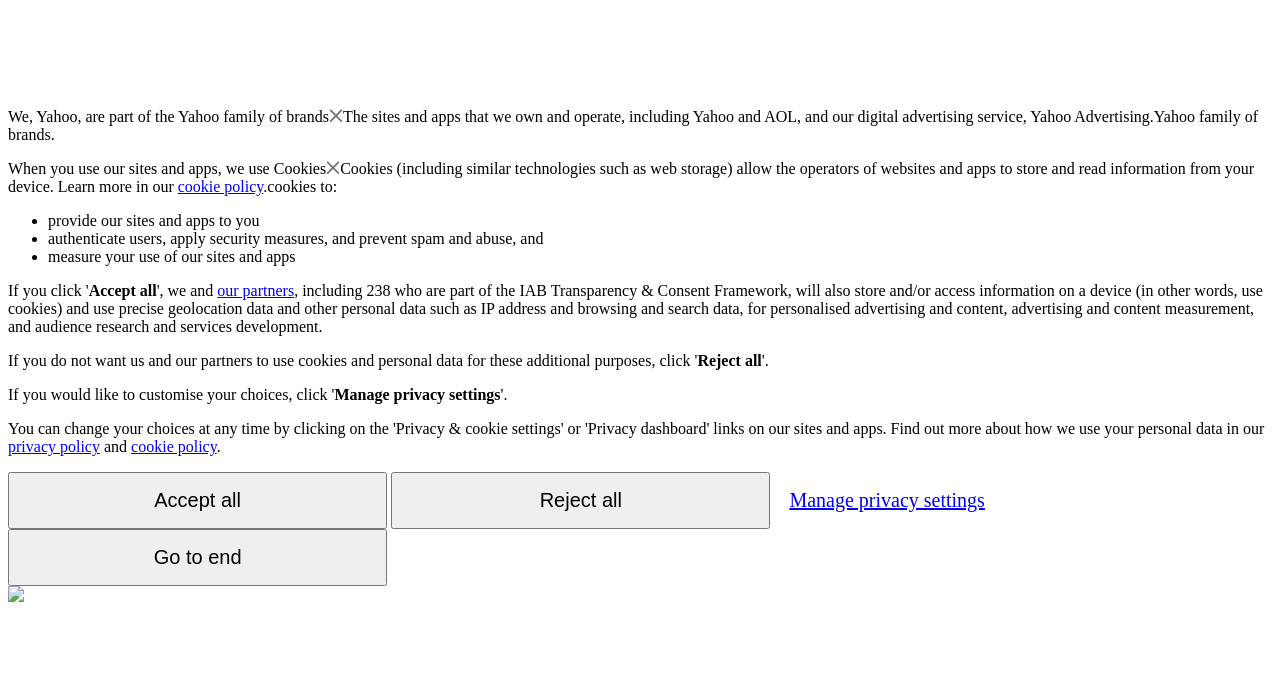Provide a one-word or short-phrase answer to the question:
What do cookies allow operators to do?

store and read information